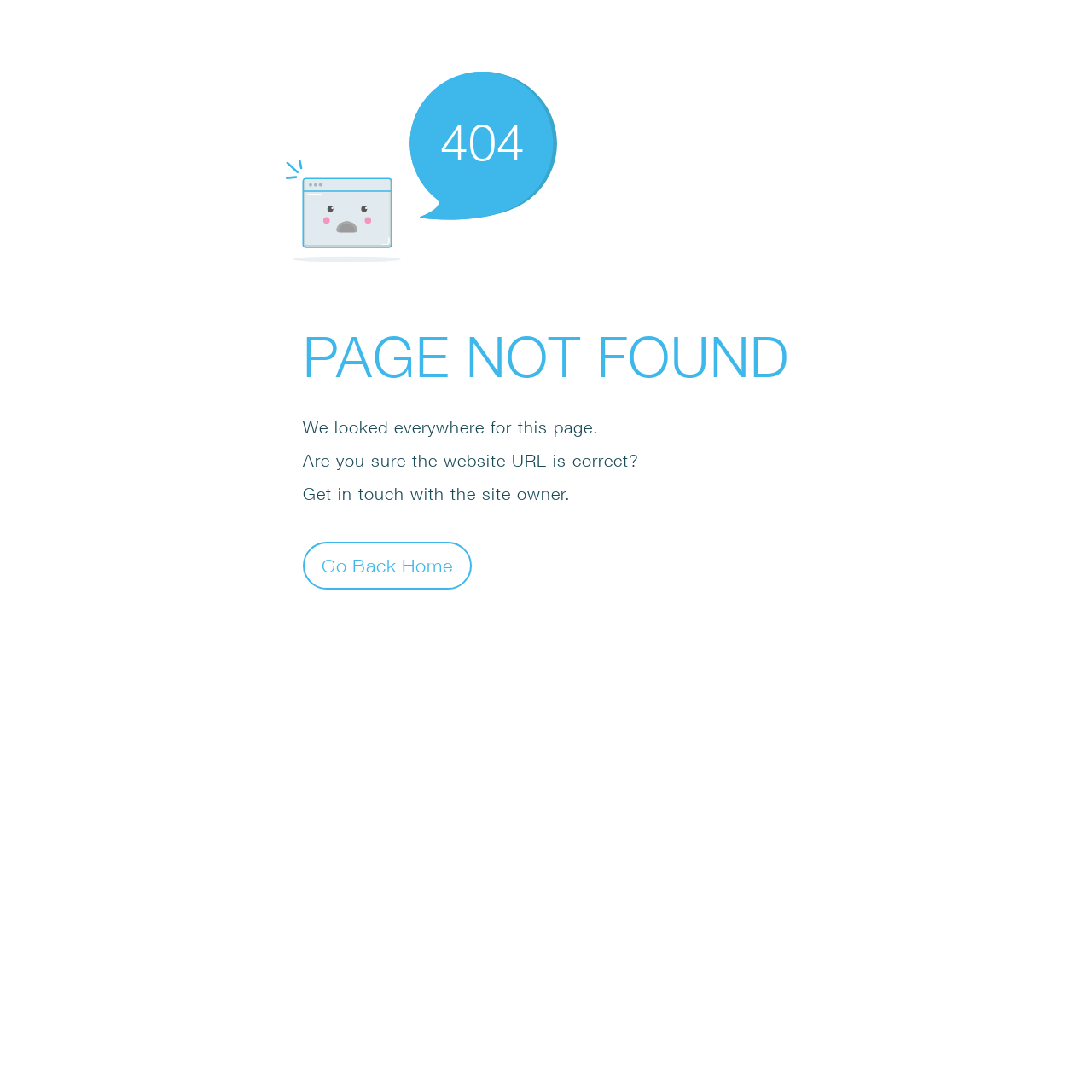Using the provided element description: "Go Back Home", identify the bounding box coordinates. The coordinates should be four floats between 0 and 1 in the order [left, top, right, bottom].

[0.277, 0.496, 0.432, 0.54]